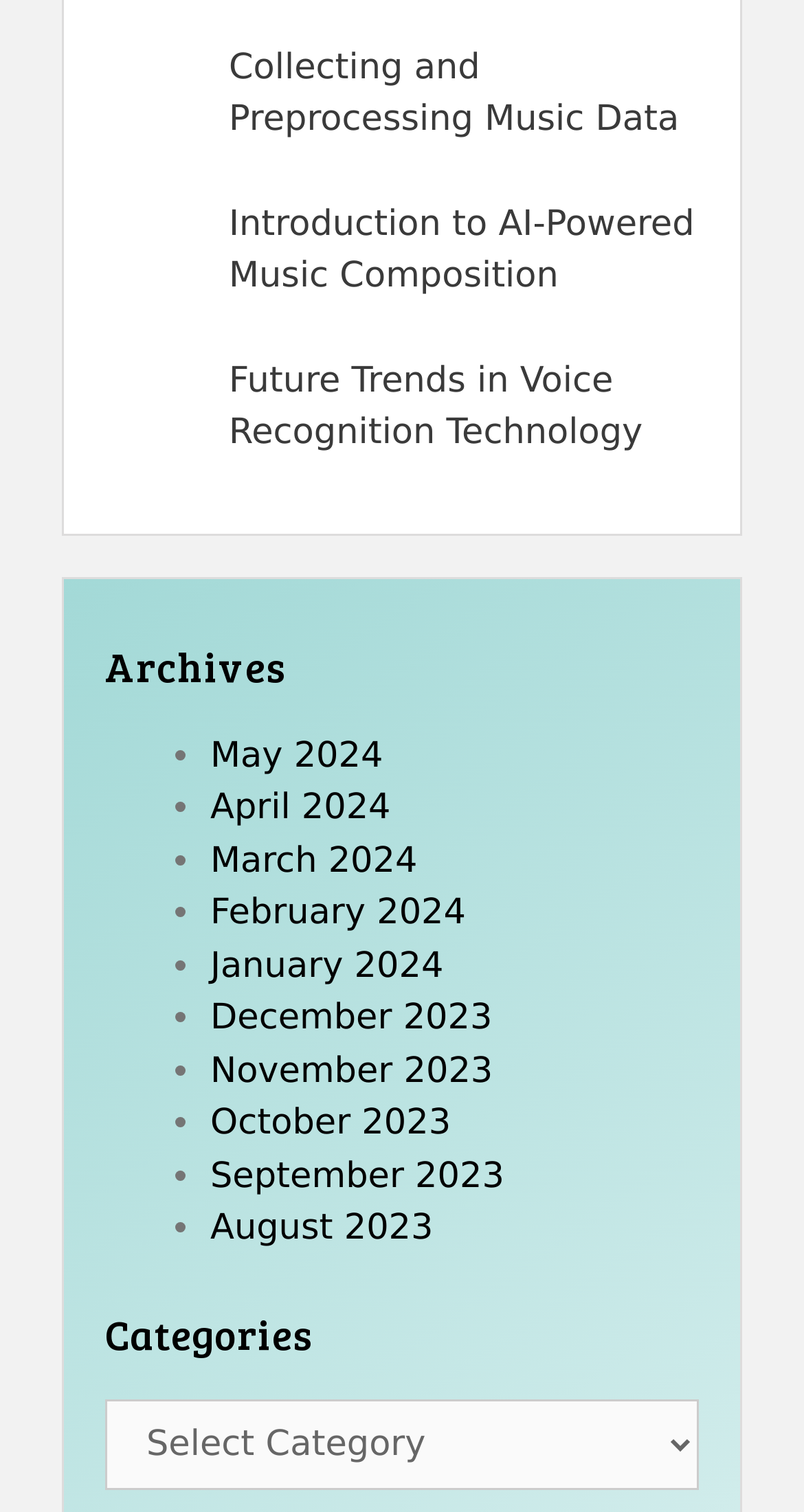Please provide a brief answer to the following inquiry using a single word or phrase:
How many archive links are there?

9